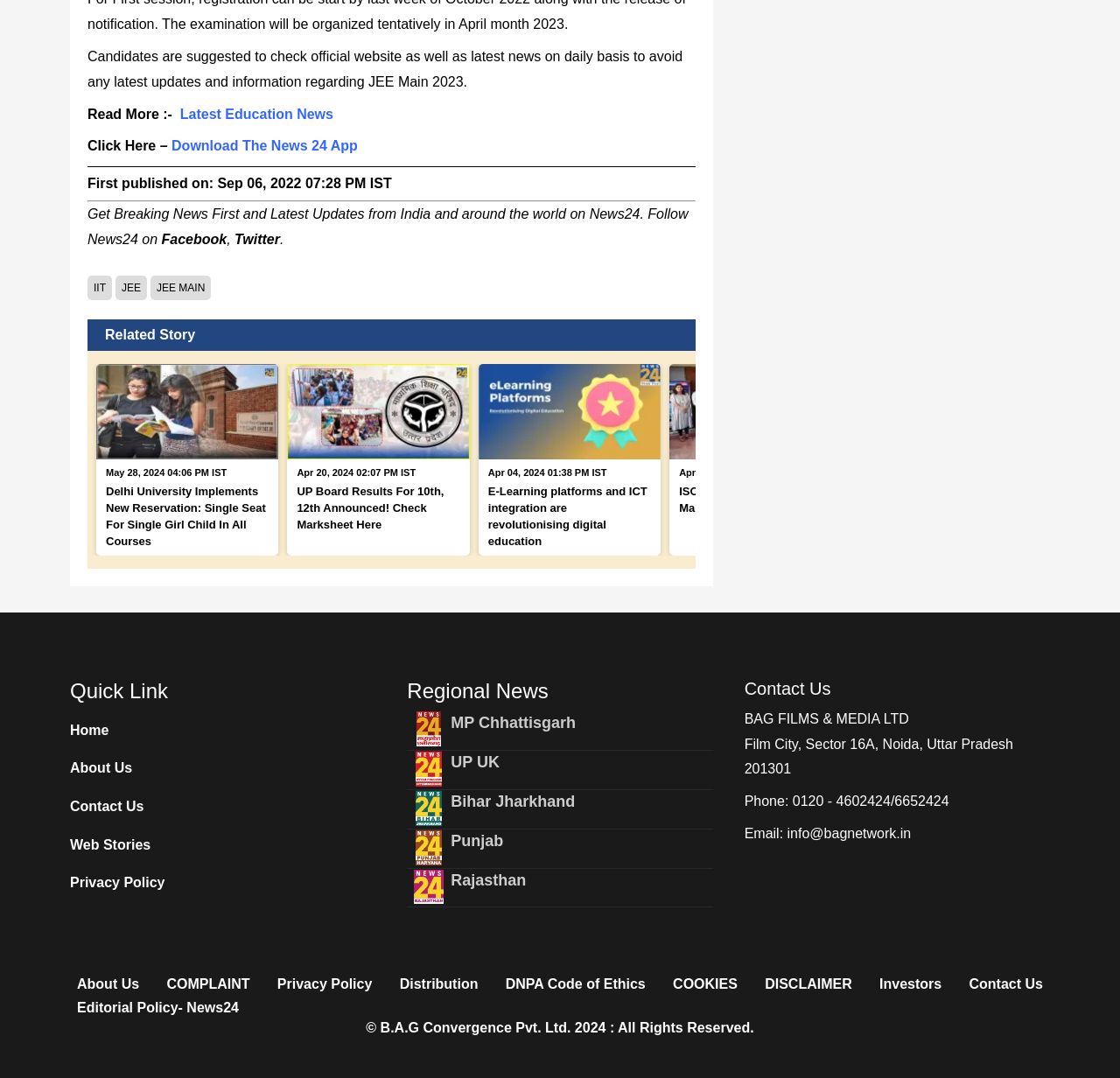Locate the coordinates of the bounding box for the clickable region that fulfills this instruction: "Go to Home".

[0.062, 0.666, 0.185, 0.689]